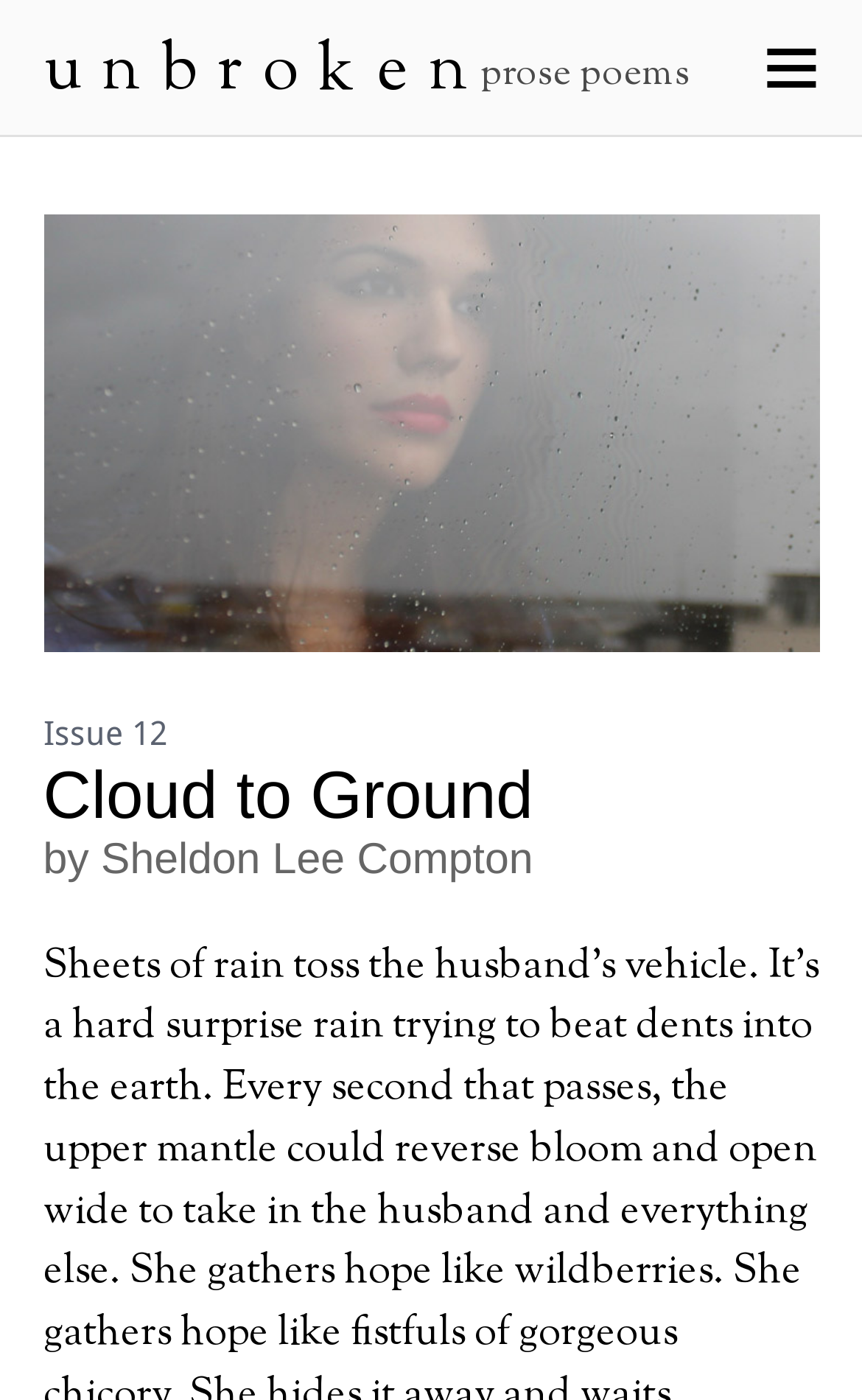Find the bounding box coordinates for the UI element that matches this description: "Issue 12".

[0.05, 0.51, 0.194, 0.538]